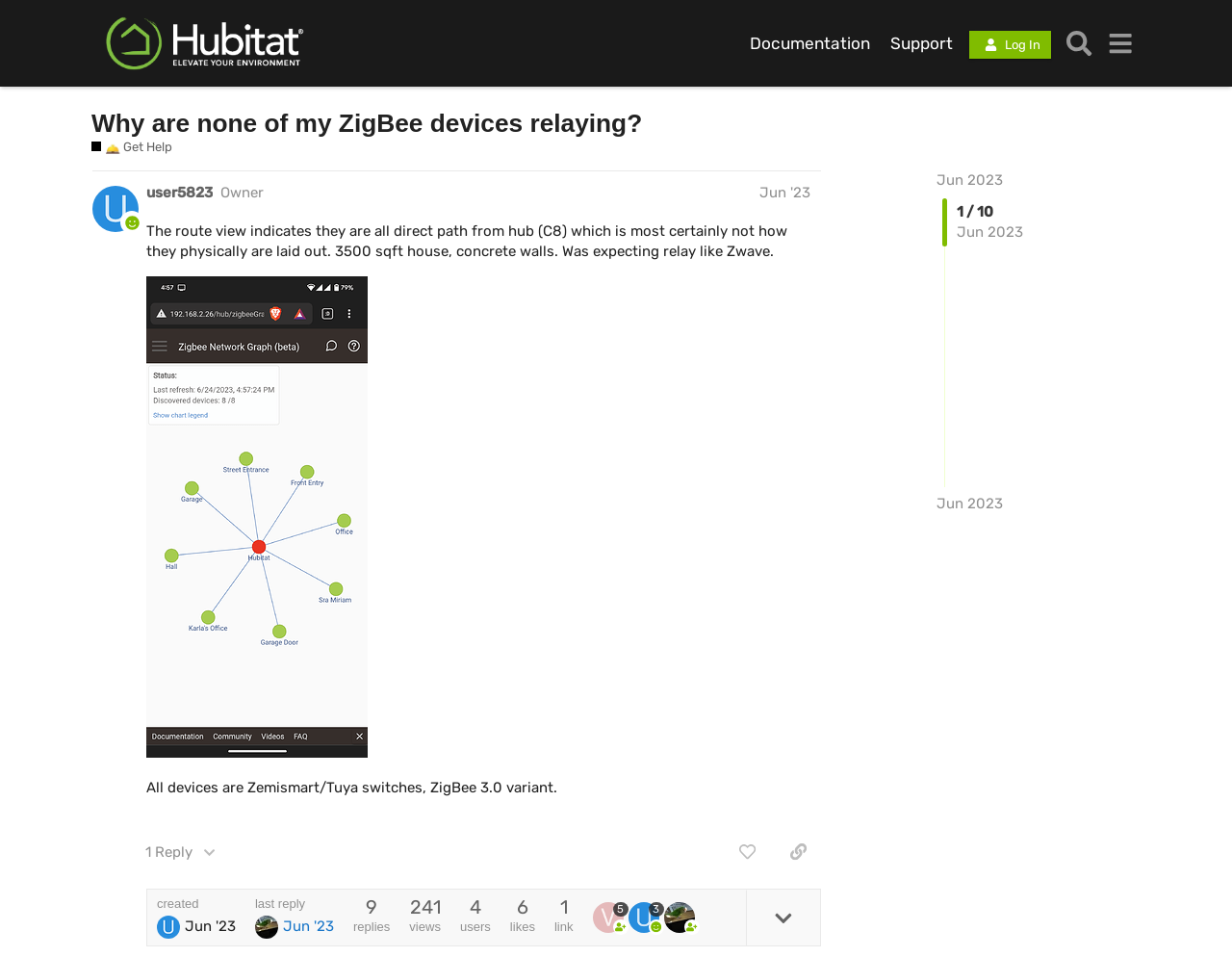Review the image closely and give a comprehensive answer to the question: What is the topic of this webpage?

Based on the webpage content, it appears to be a discussion forum where users are asking questions and sharing their experiences with ZigBee devices. The title of the webpage 'Why are none of my ZigBee devices relaying?' and the content of the post suggest that the topic is related to ZigBee devices.